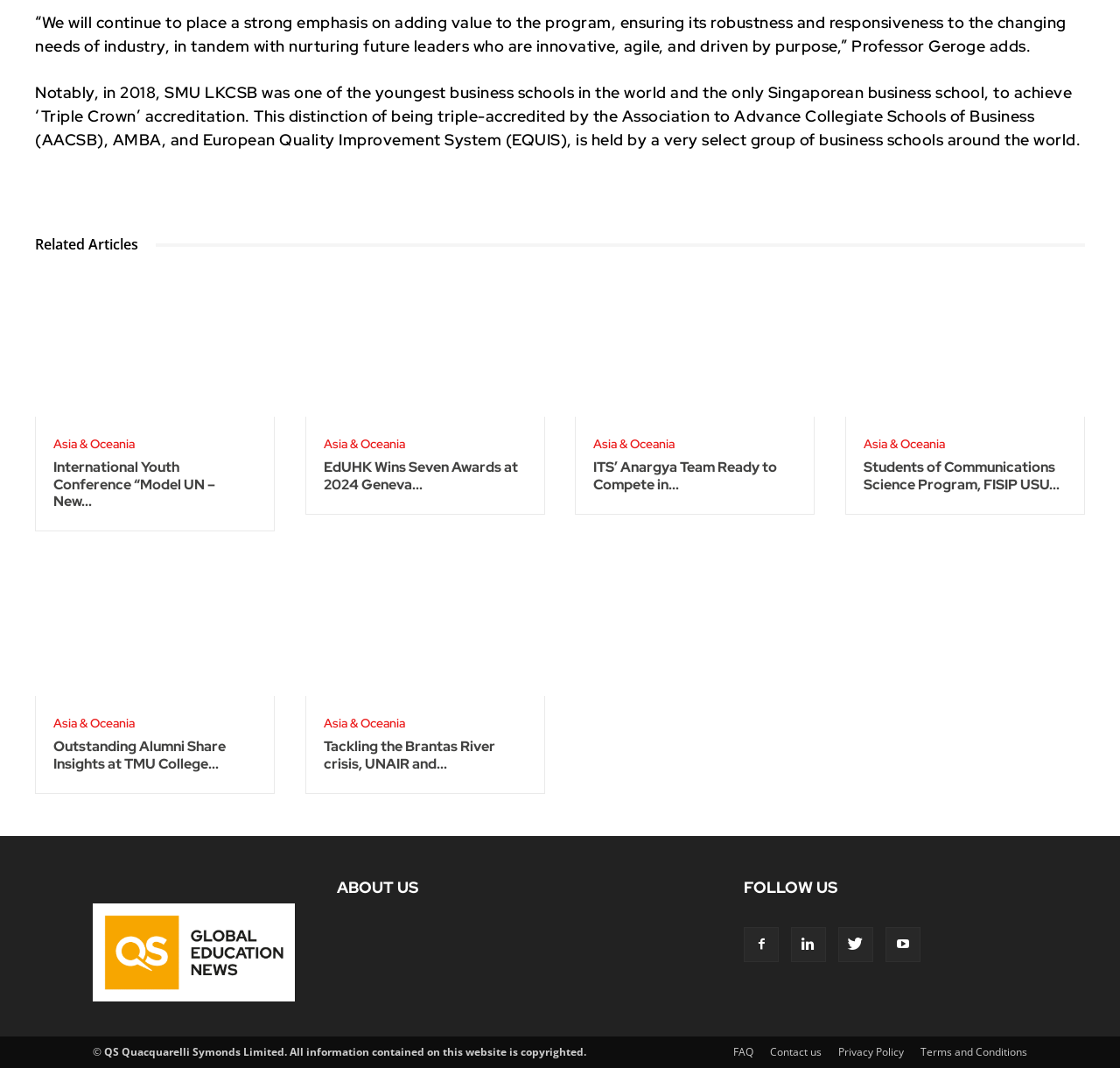Identify the bounding box for the described UI element. Provide the coordinates in (top-left x, top-left y, bottom-right x, bottom-right y) format with values ranging from 0 to 1: Asia & Oceania

[0.289, 0.671, 0.362, 0.682]